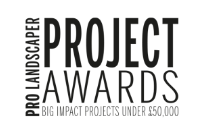Based on the image, provide a detailed response to the question:
What values do the awards aim to celebrate?

According to the caption, the Pro Landscaper Project Awards aim to celebrate excellence in projects that exemplify creativity, sustainability, and impactful design within financial limits, fostering inspiration among industry professionals.